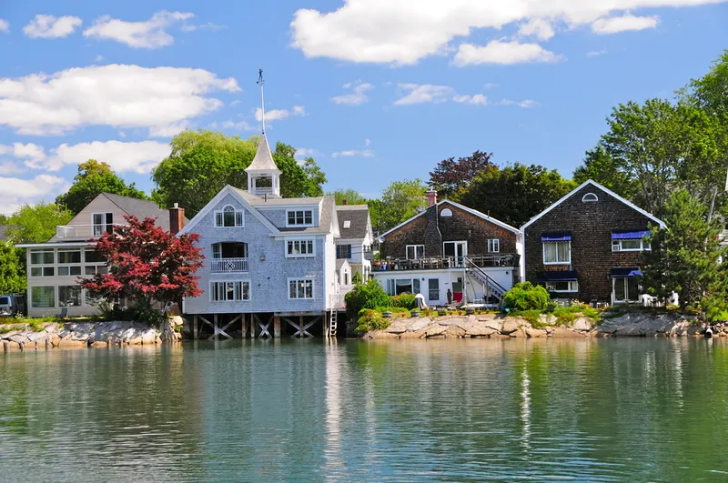Answer this question in one word or a short phrase: What style of architecture is reflected in the houses?

Coastal style